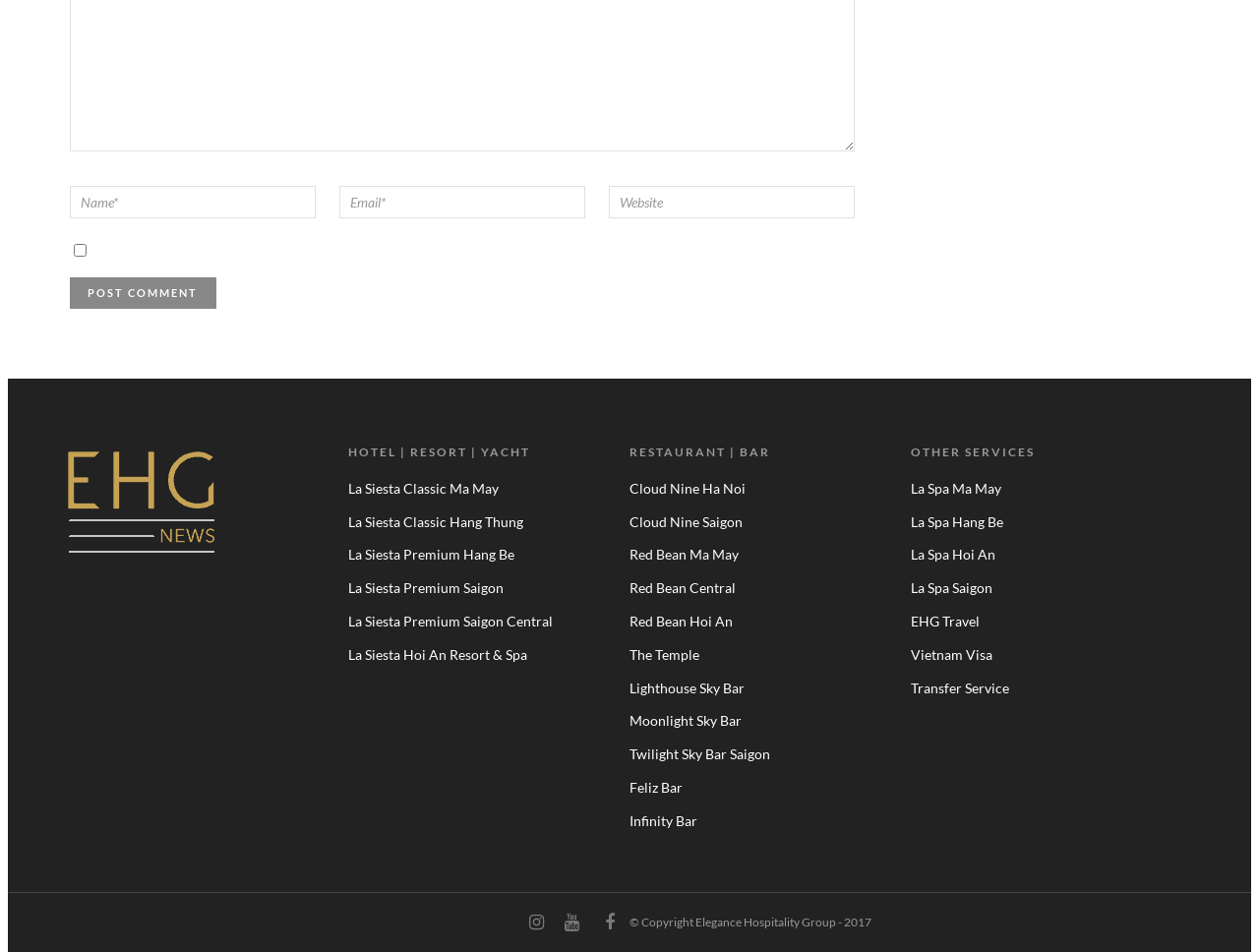Provide a one-word or one-phrase answer to the question:
What is the copyright information at the bottom of the webpage?

Copyright Elegance Hospitality Group - 2017